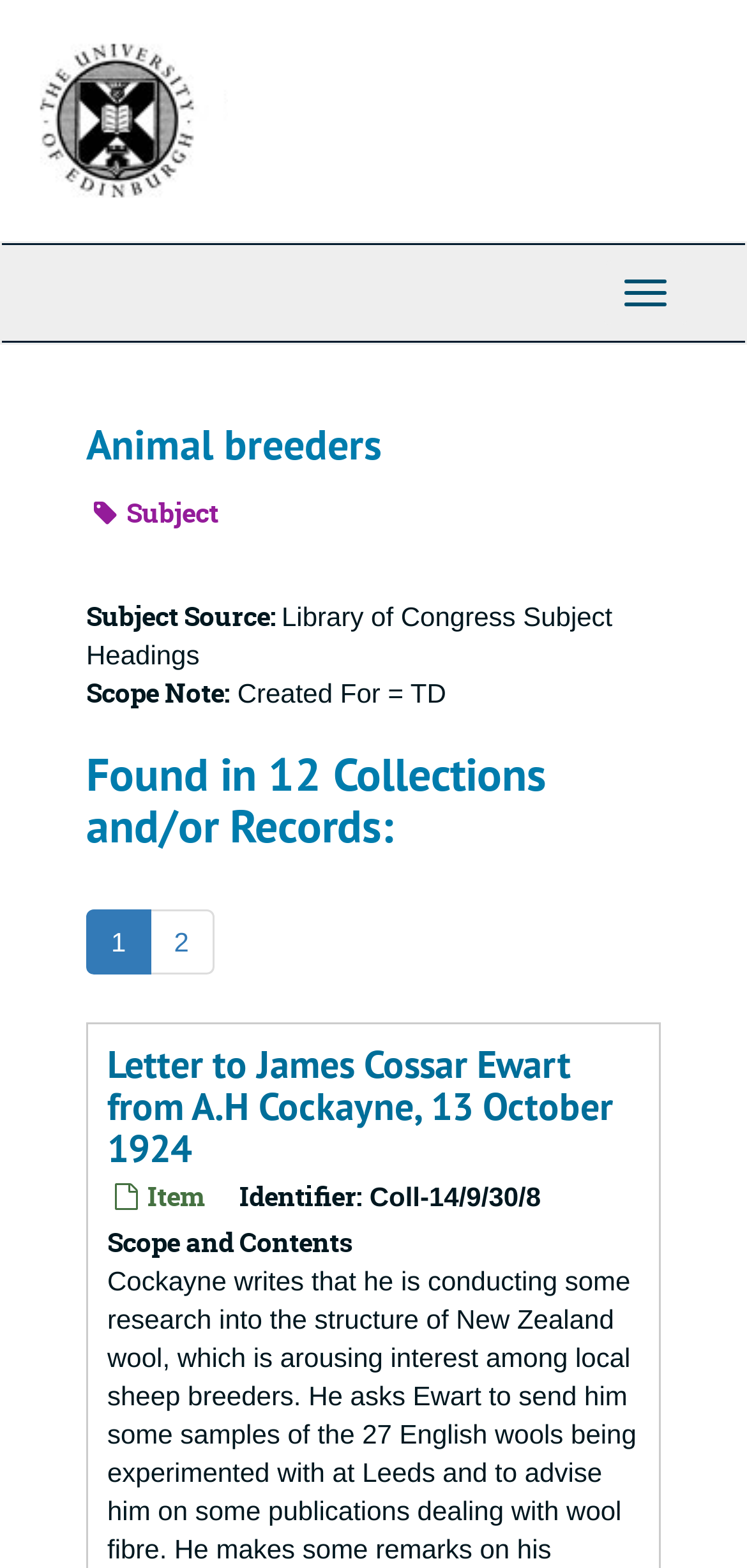Generate a thorough description of the webpage.

The webpage is about animal breeders from the University of Edinburgh Archive and Manuscript Collections. At the top left, there is a link to the University of Edinburgh, accompanied by an image with the same name. Below this, there is a top-level navigation bar that spans the entire width of the page.

The main content of the page is divided into sections. The first section has a heading "Animal breeders" and is followed by a "Page Actions" section. Below this, there are several sections of text, including "Subject Source:", "Scope Note:", and "Created For =", which provide information about the subject.

The next section is headed "Found in 12 Collections and/or Records:" and lists 12 links, numbered from 1 to 12, which are arranged horizontally across the page. Below this, there is a section with a heading "Letter to James Cossar Ewart from A.H Cockayne, 13 October 1924", which includes a link to the letter. This section is followed by an "Item" section, which includes an identifier "Coll-14/9/30/8" and a "Scope and Contents" section.

Throughout the page, there are several headings and links that provide access to different collections and records related to animal breeders. The overall structure of the page is organized and easy to navigate, with clear headings and concise text.